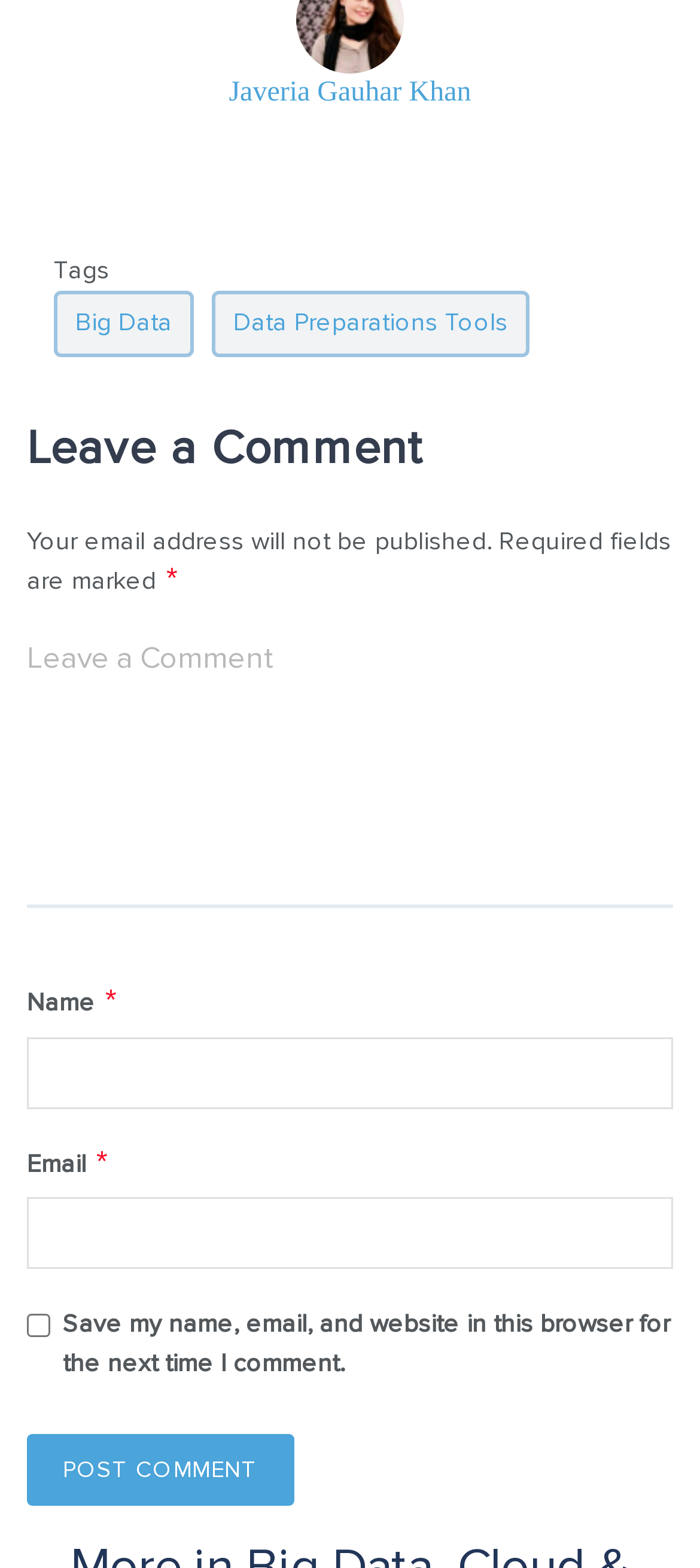Please locate the bounding box coordinates of the region I need to click to follow this instruction: "Enter your name in the required field".

[0.038, 0.661, 0.962, 0.707]